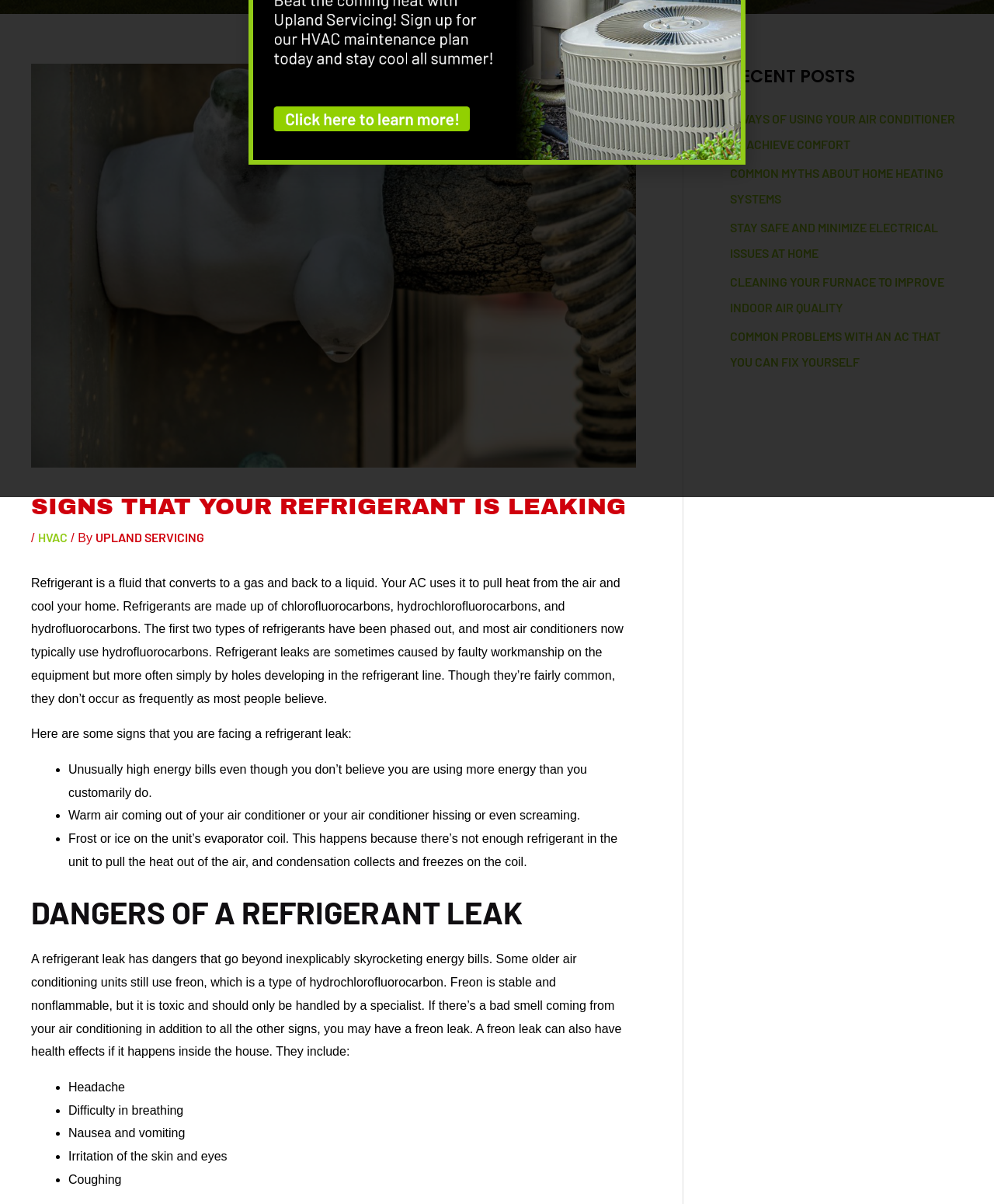Based on the provided description, "HVAC", find the bounding box of the corresponding UI element in the screenshot.

[0.038, 0.44, 0.068, 0.452]